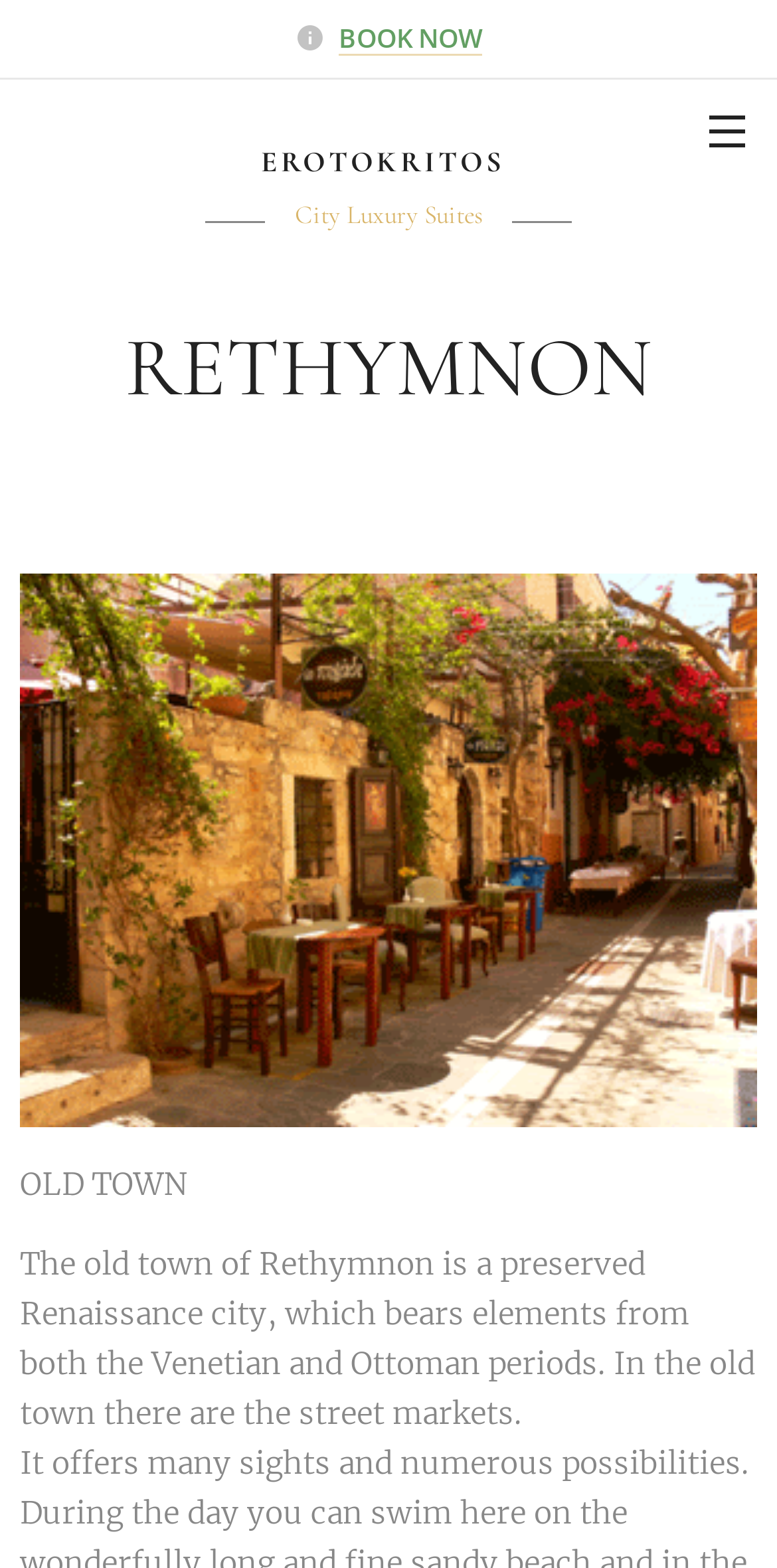What is available in the old town?
Please provide an in-depth and detailed response to the question.

I found the answer by reading the description of the old town, which mentions that 'In the old town there are the street markets'.